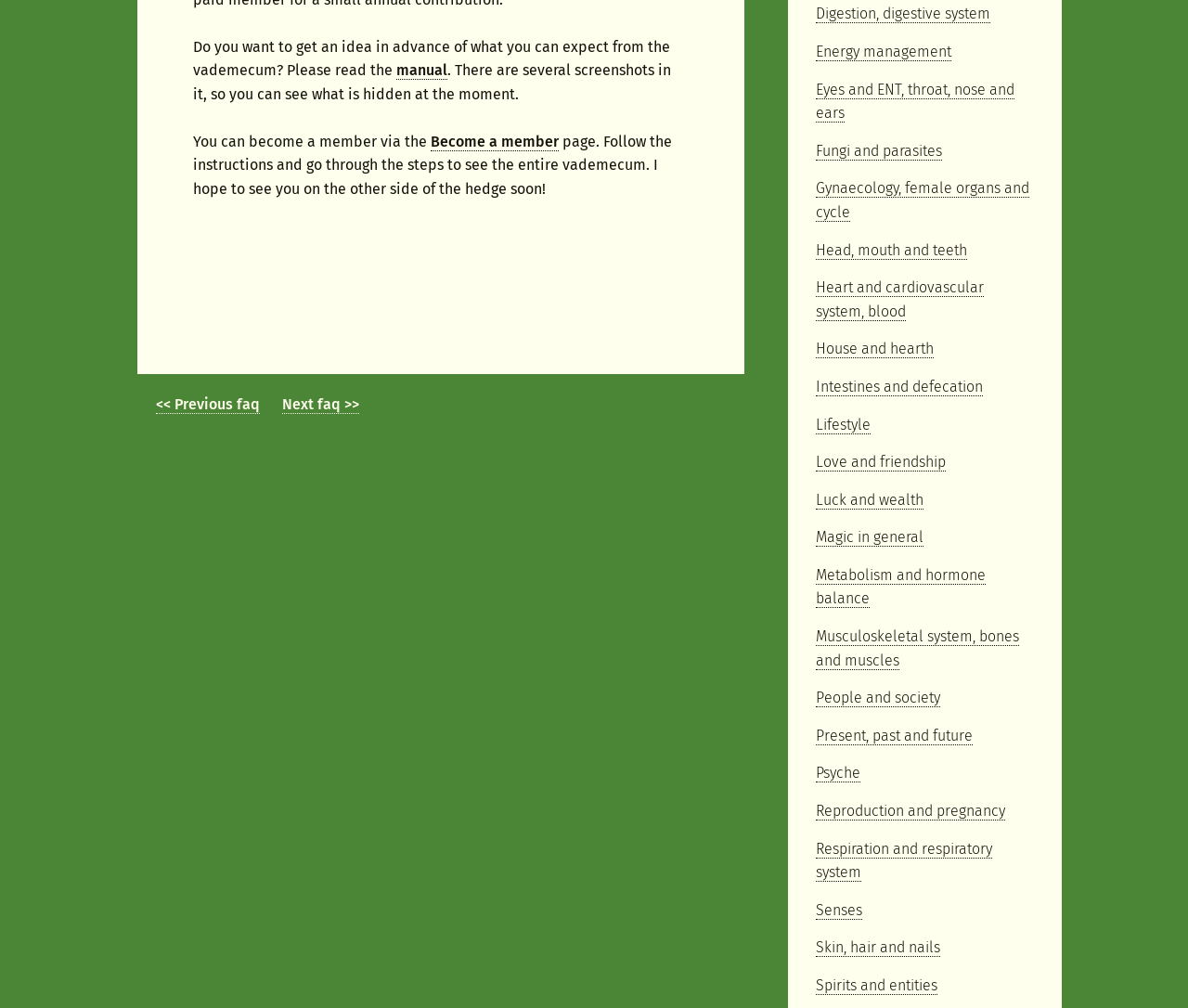Please specify the bounding box coordinates in the format (top-left x, top-left y, bottom-right x, bottom-right y), with all values as floating point numbers between 0 and 1. Identify the bounding box of the UI element described by: Digestion, digestive system

[0.687, 0.005, 0.833, 0.023]